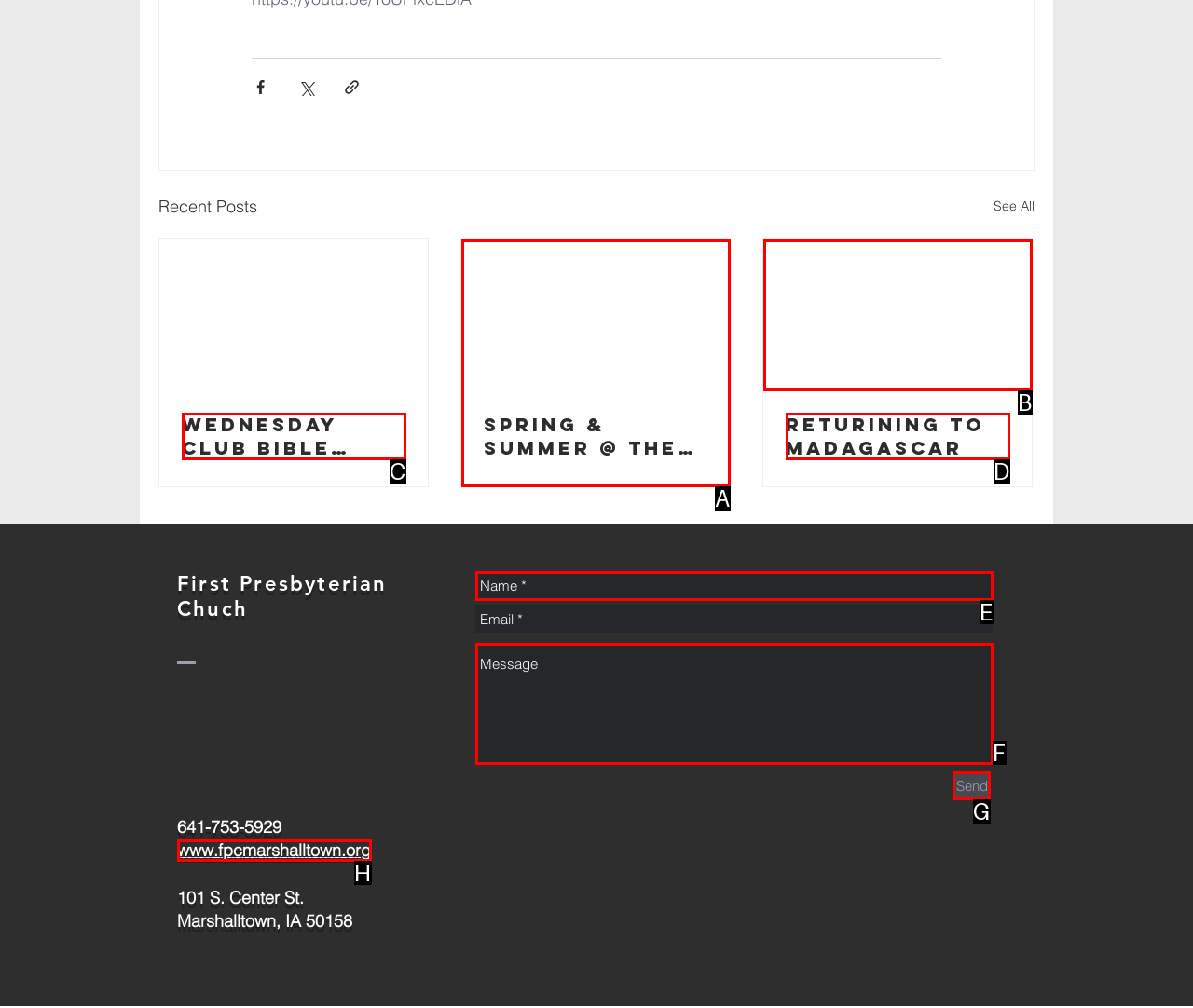For the task "Send a message", which option's letter should you click? Answer with the letter only.

G